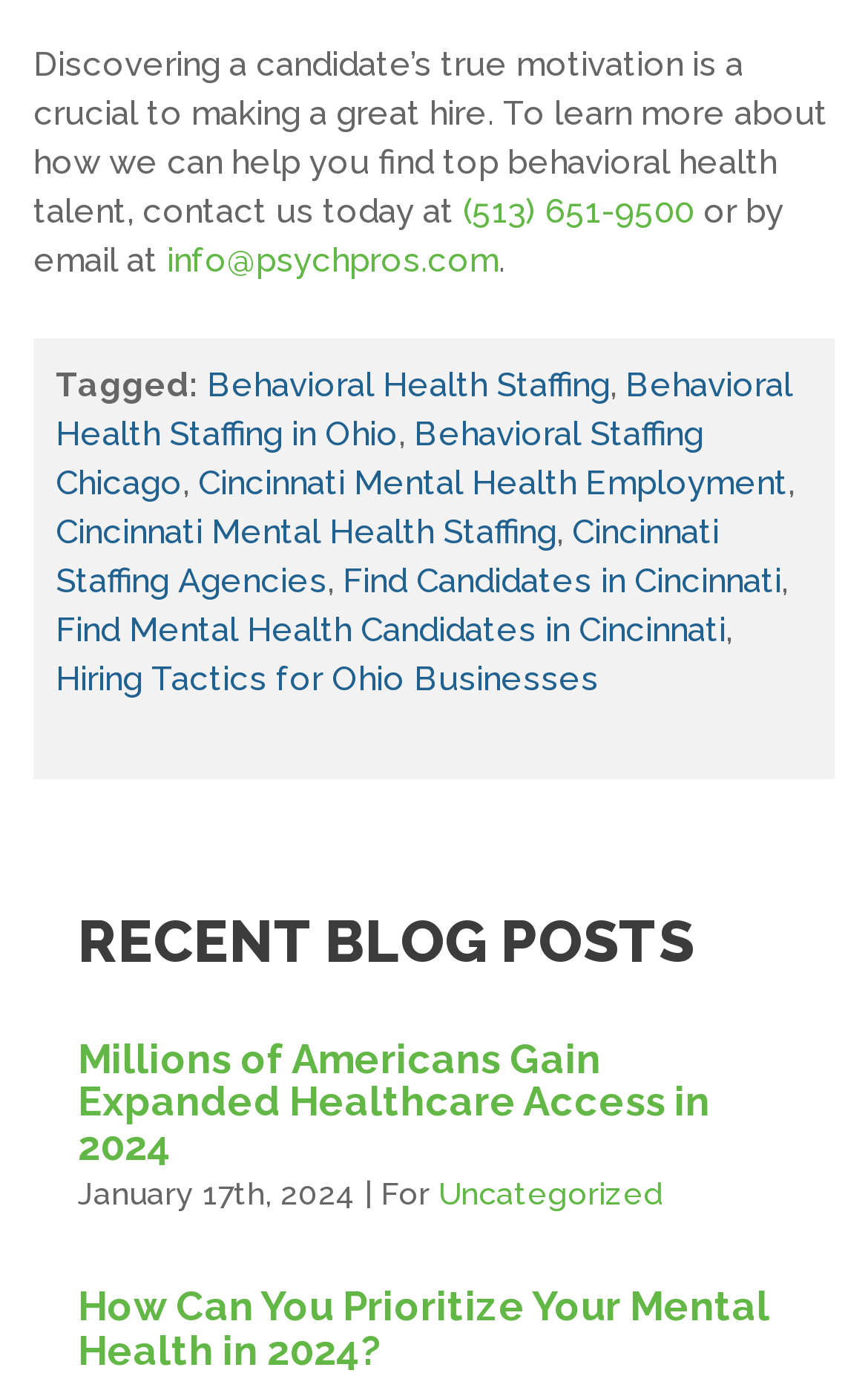Could you determine the bounding box coordinates of the clickable element to complete the instruction: "Read the article published 10 years ago"? Provide the coordinates as four float numbers between 0 and 1, i.e., [left, top, right, bottom].

None